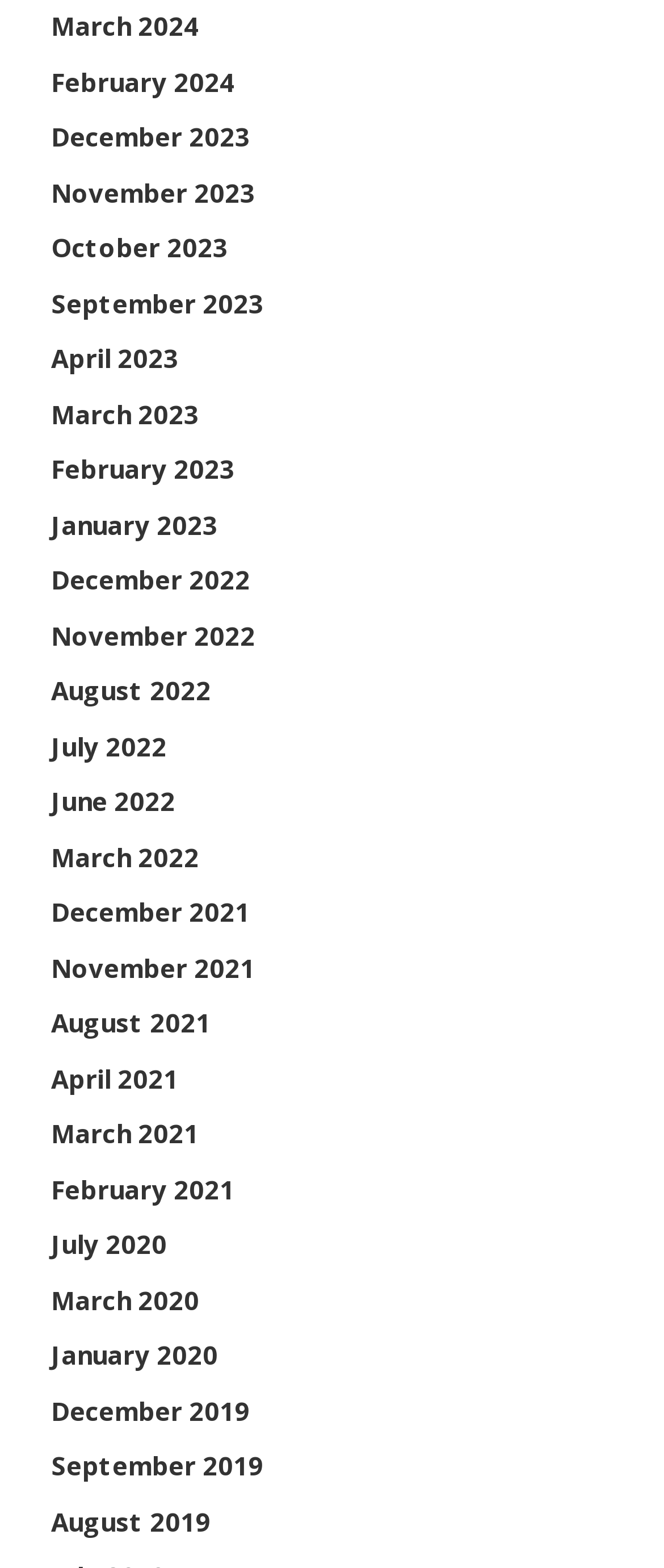Examine the screenshot and answer the question in as much detail as possible: What is the most recent month listed?

I determined the most recent month listed by examining the links on the webpage, which are organized in a vertical list. The topmost link is 'March 2024', indicating that it is the most recent month listed.